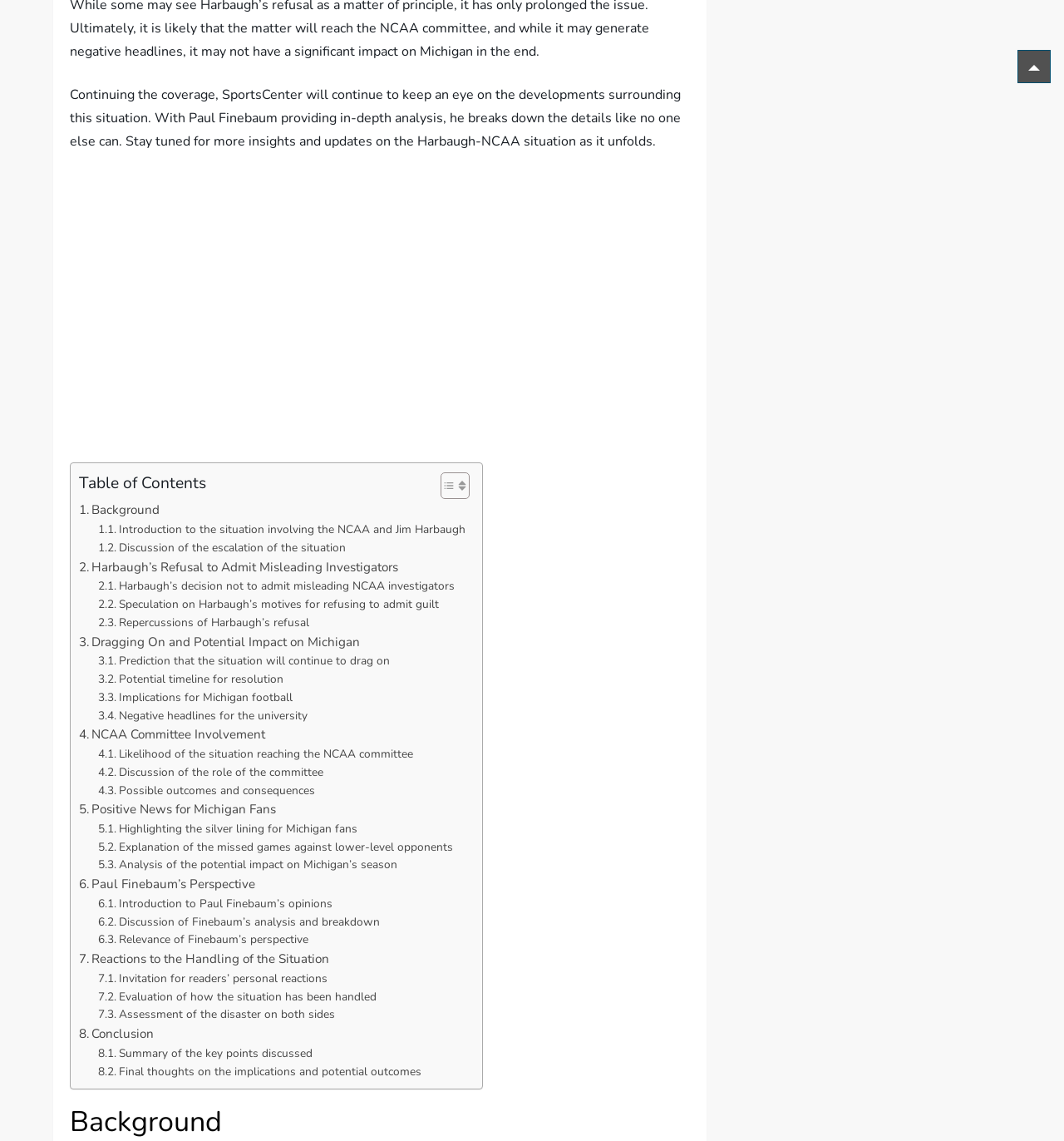Please answer the following question using a single word or phrase: Who is providing in-depth analysis in the article?

Paul Finebaum